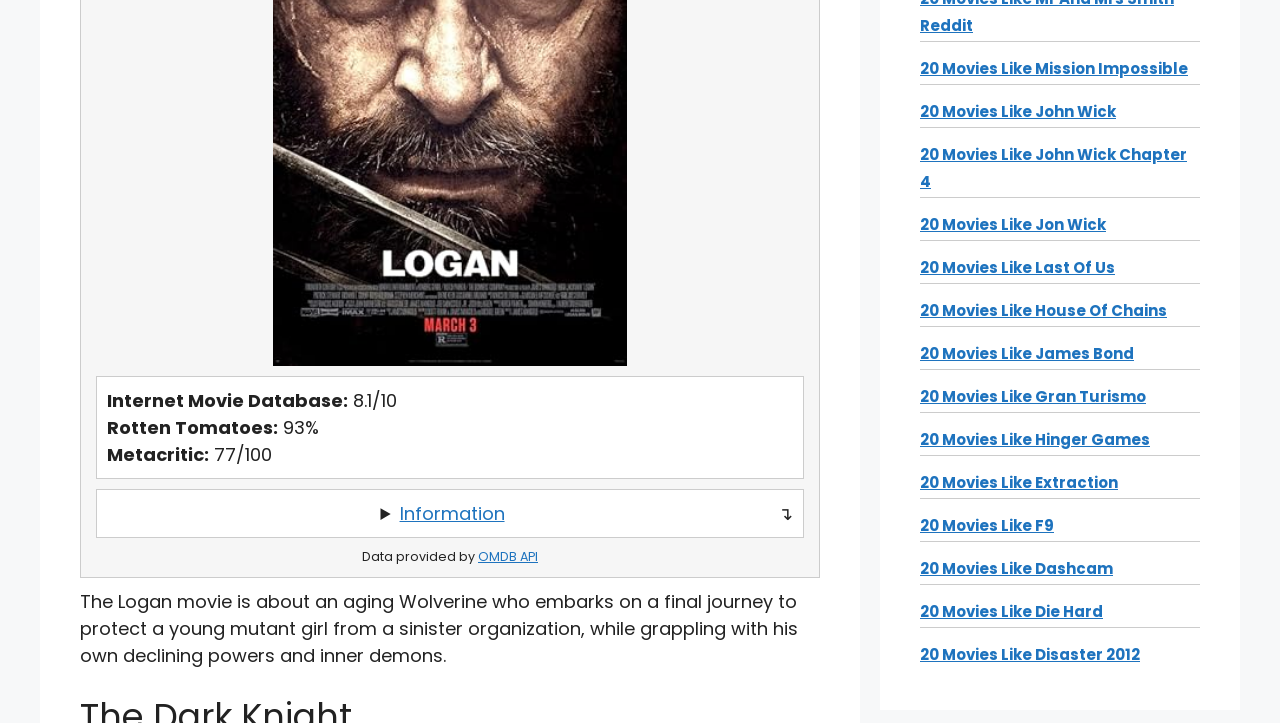From the given element description: "20 Movies Like James Bond", find the bounding box for the UI element. Provide the coordinates as four float numbers between 0 and 1, in the order [left, top, right, bottom].

[0.719, 0.474, 0.886, 0.503]